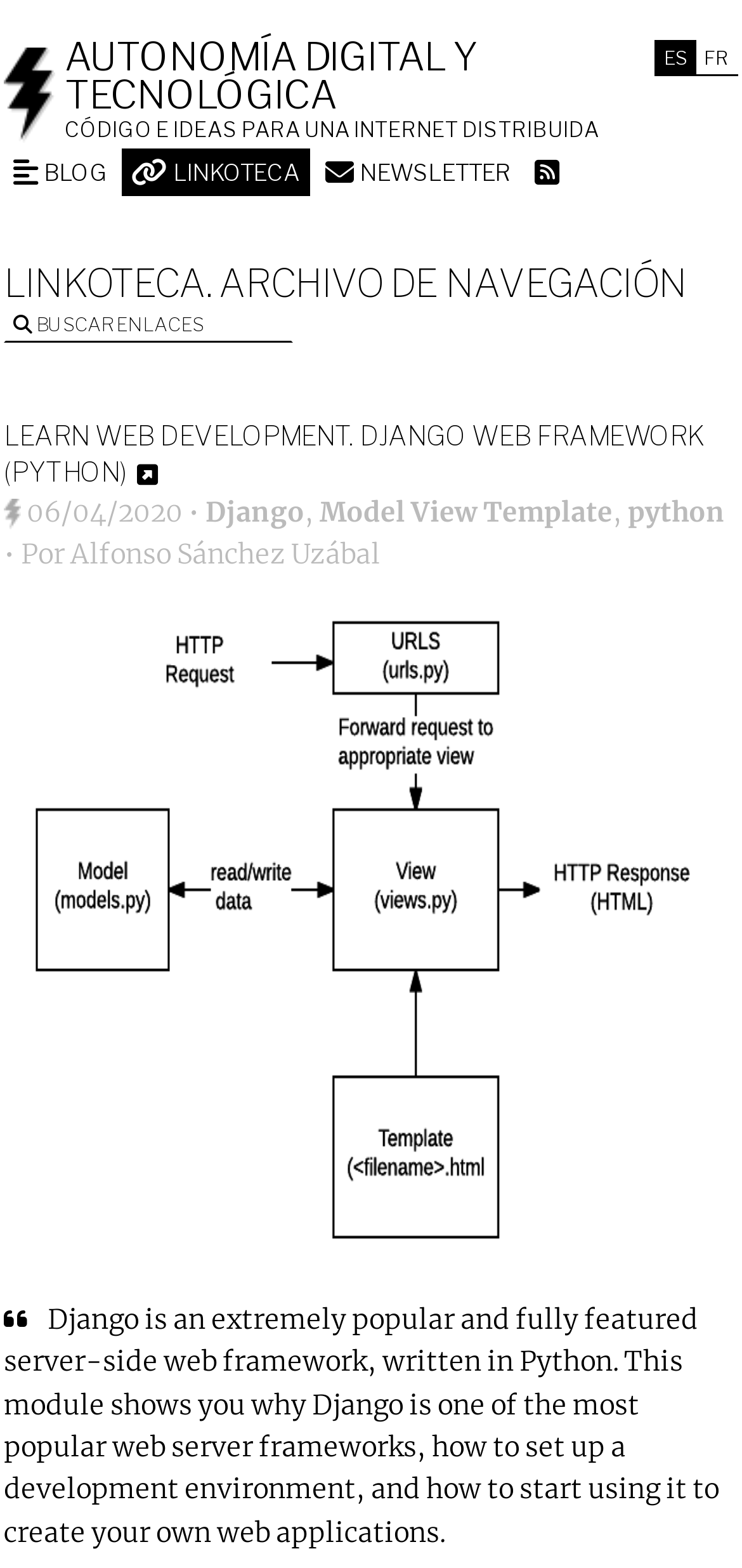Identify the bounding box of the UI element that matches this description: "Autonomía digital y tecnológica".

[0.087, 0.022, 0.643, 0.075]